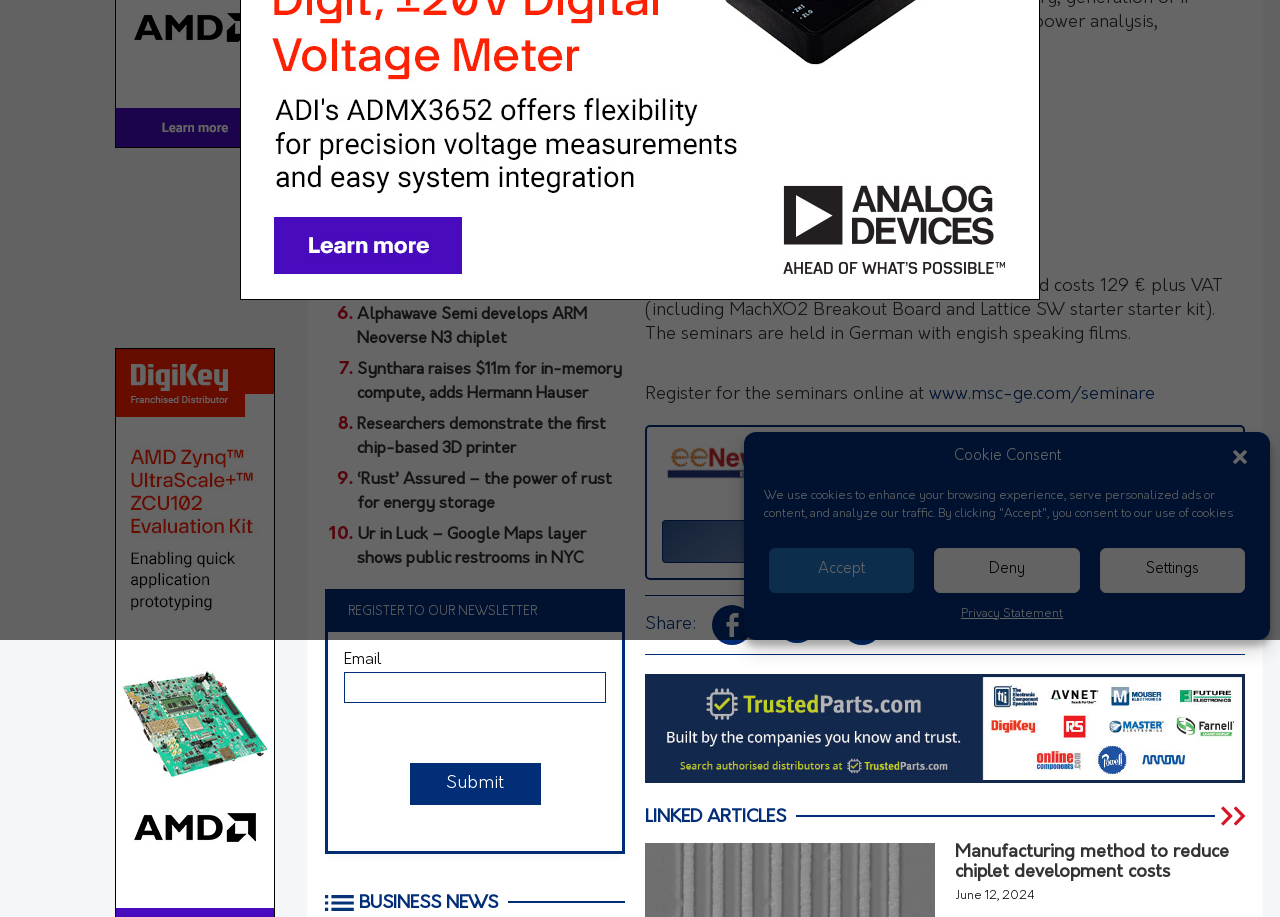Find the UI element described as: "Accept" and predict its bounding box coordinates. Ensure the coordinates are four float numbers between 0 and 1, [left, top, right, bottom].

[0.601, 0.597, 0.714, 0.646]